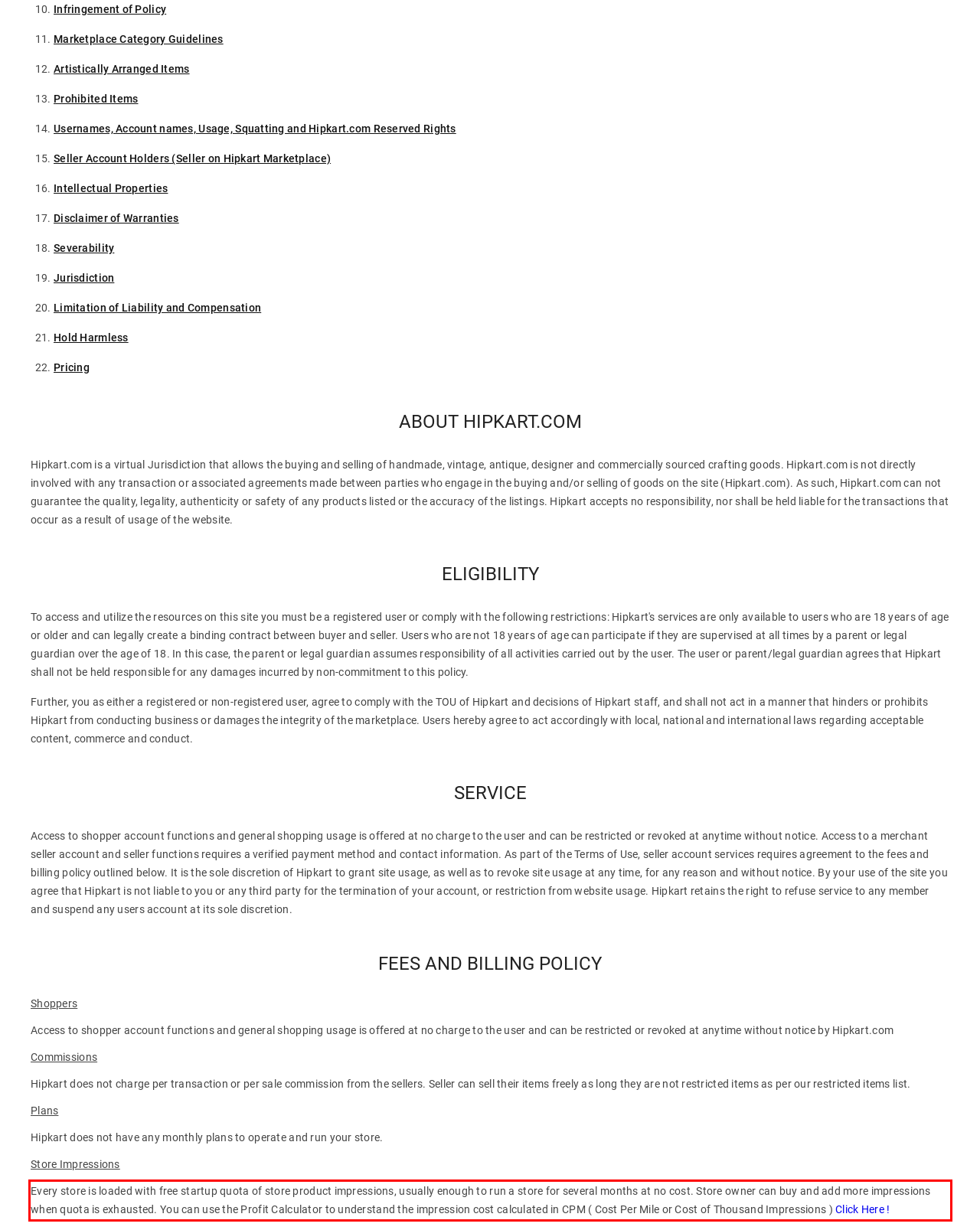Examine the screenshot of the webpage, locate the red bounding box, and perform OCR to extract the text contained within it.

Every store is loaded with free startup quota of store product impressions, usually enough to run a store for several months at no cost. Store owner can buy and add more impressions when quota is exhausted. You can use the Profit Calculator to understand the impression cost calculated in CPM ( Cost Per Mile or Cost of Thousand Impressions ) Click Here !